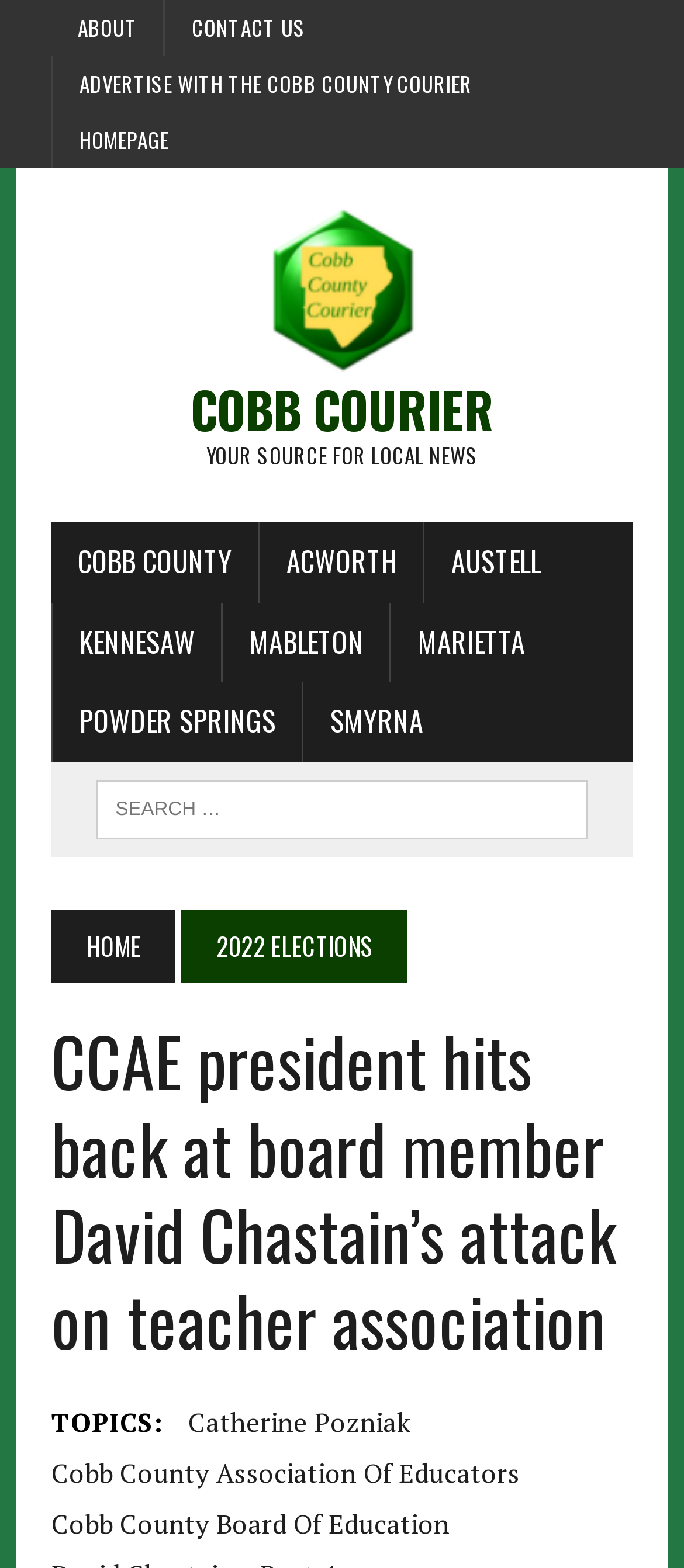Use a single word or phrase to answer the question:
What is the topic mentioned in the article?

Teacher association